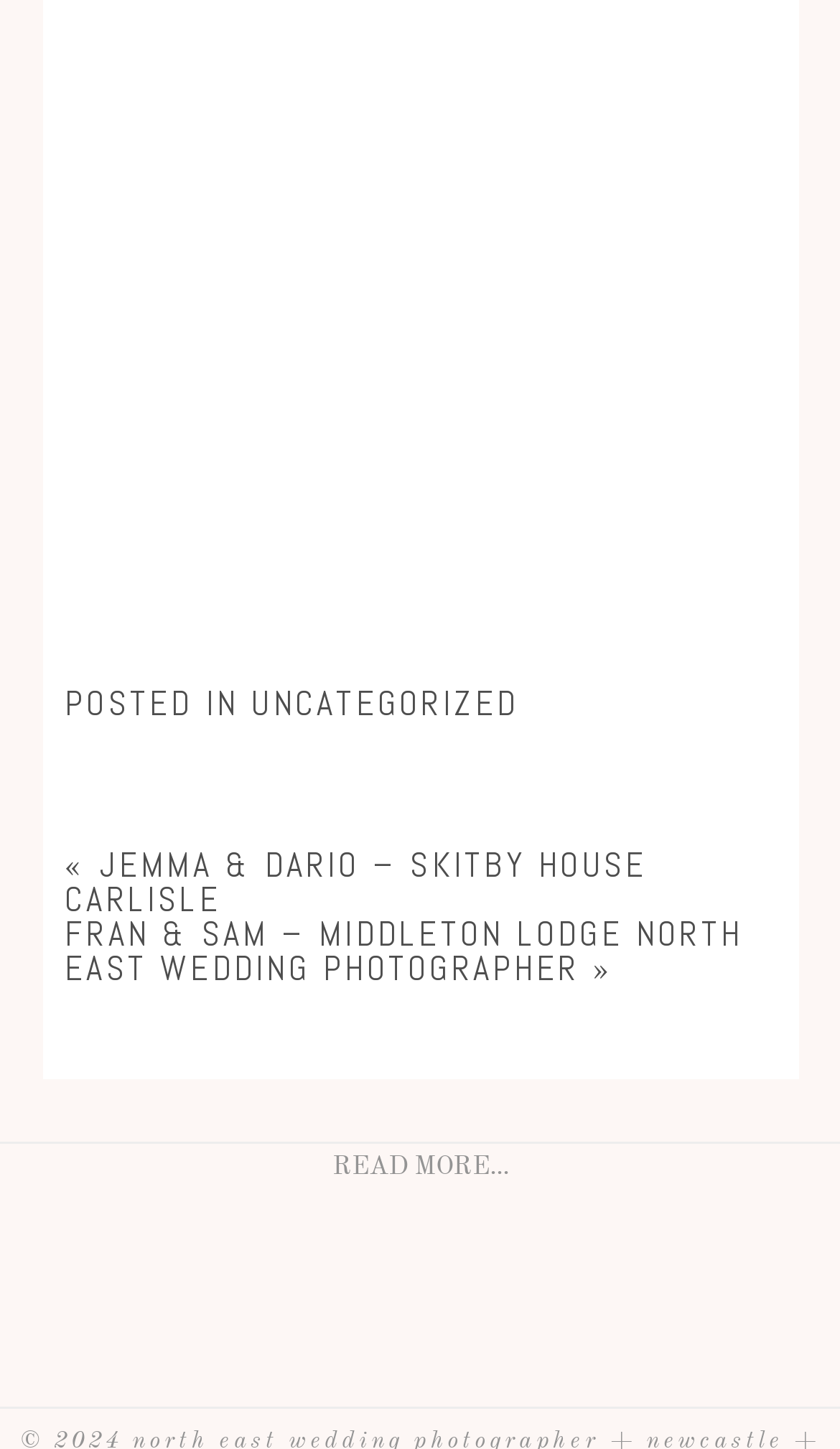Based on what you see in the screenshot, provide a thorough answer to this question: How many posts are displayed on the page?

I counted the number of posts by looking at the links 'JEMMA & DARIO – SKITBY HOUSE CARLISLE' and 'FRAN & SAM – MIDDLETON LODGE NORTH EAST WEDDING PHOTOGRAPHER', which are the two posts displayed on the page.